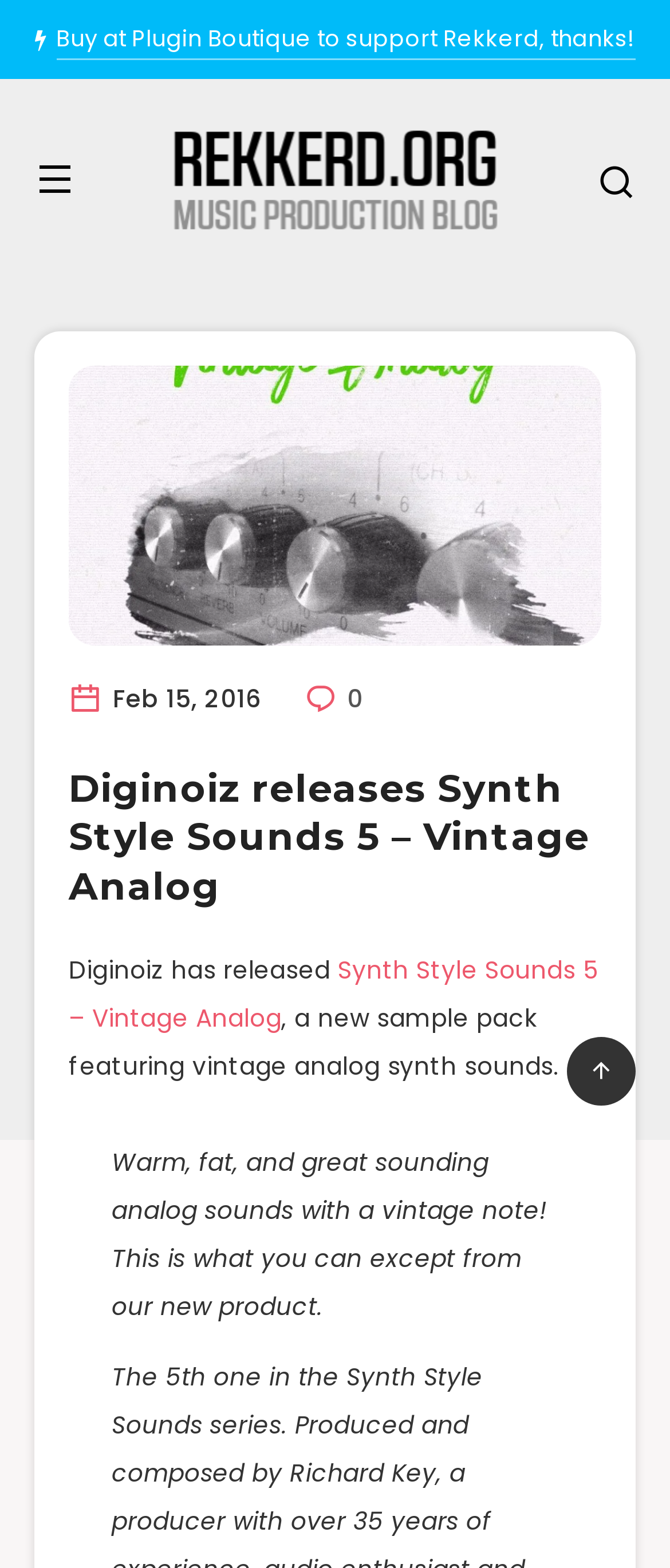Identify the main title of the webpage and generate its text content.

Diginoiz releases Synth Style Sounds 5 – Vintage Analog